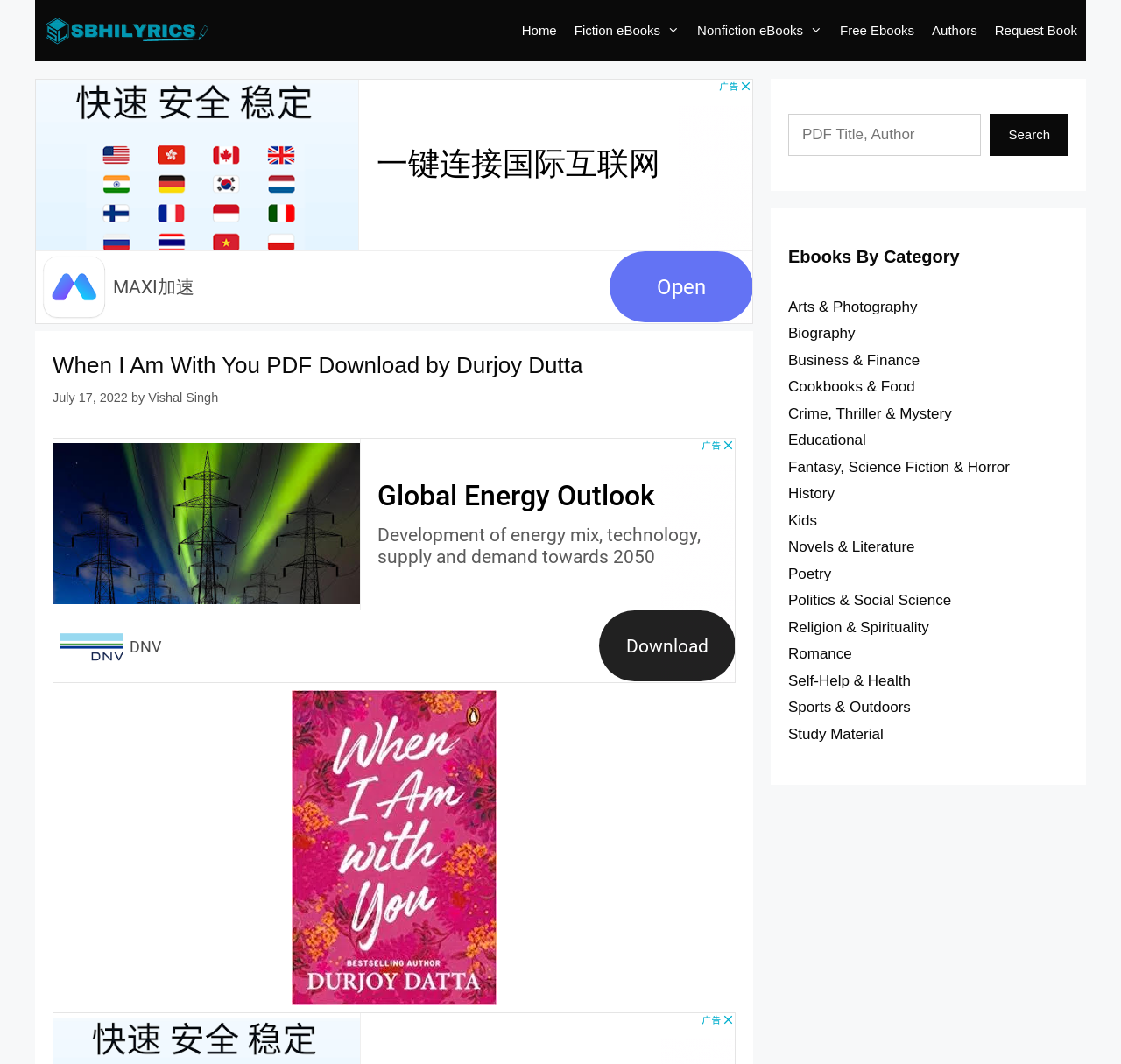Determine the bounding box coordinates of the section to be clicked to follow the instruction: "View 'When I Am With You PDF Download by Durjoy Dutta' book details". The coordinates should be given as four float numbers between 0 and 1, formatted as [left, top, right, bottom].

[0.047, 0.328, 0.656, 0.36]